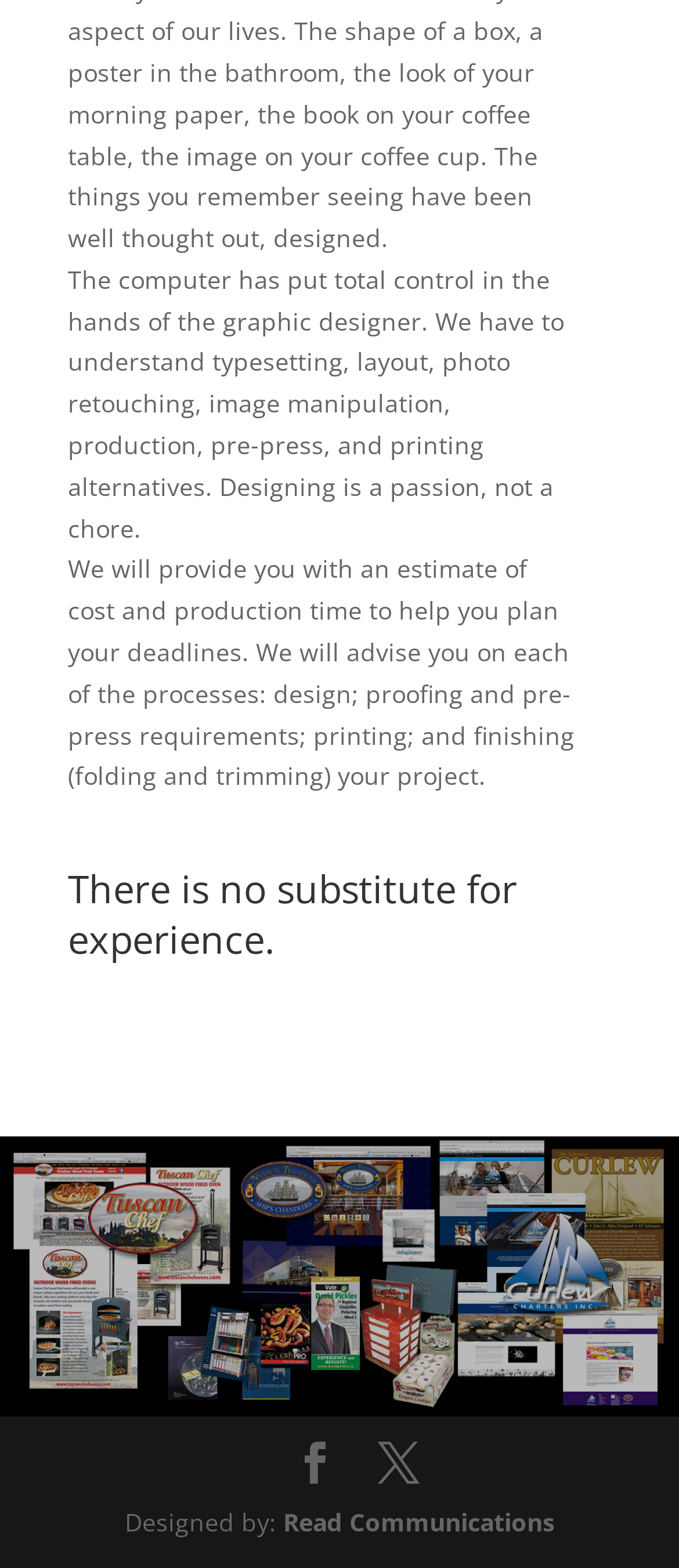Predict the bounding box coordinates for the UI element described as: "Facebook". The coordinates should be four float numbers between 0 and 1, presented as [left, top, right, bottom].

[0.433, 0.92, 0.495, 0.947]